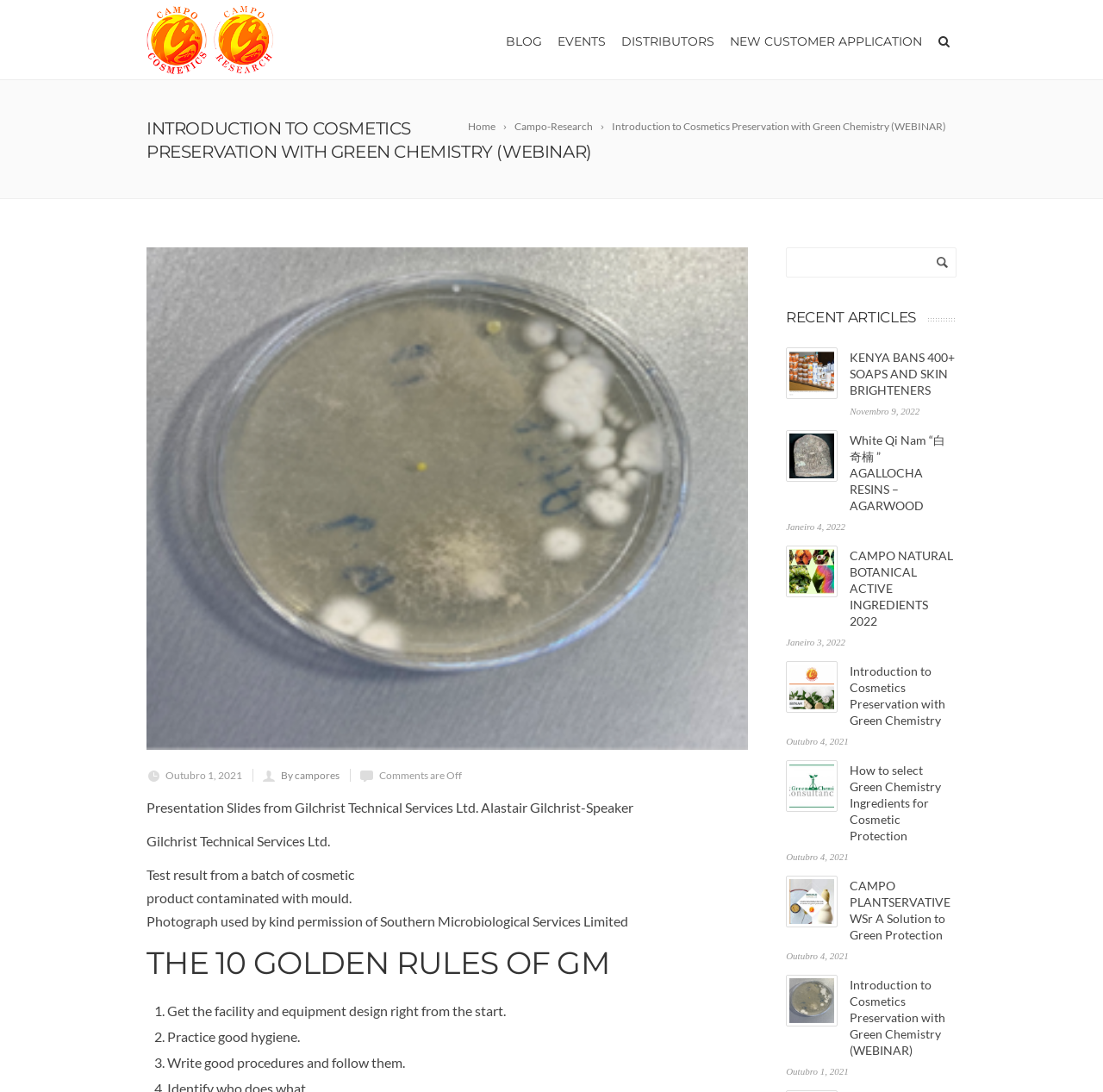Identify the main heading of the webpage and provide its text content.

INTRODUCTION TO COSMETICS PRESERVATION WITH GREEN CHEMISTRY (WEBINAR)